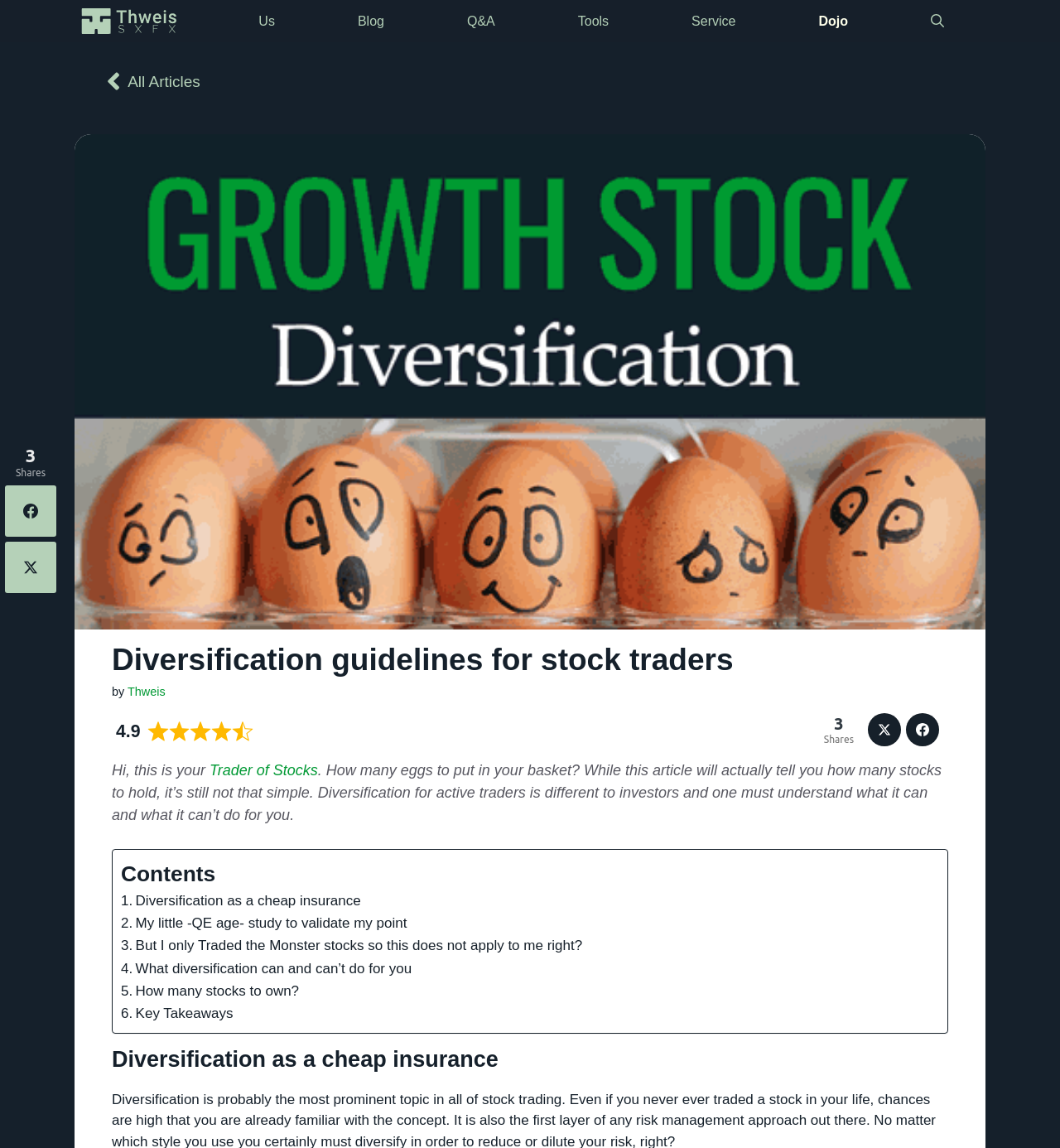Your task is to extract the text of the main heading from the webpage.

Diversification guidelines for stock traders